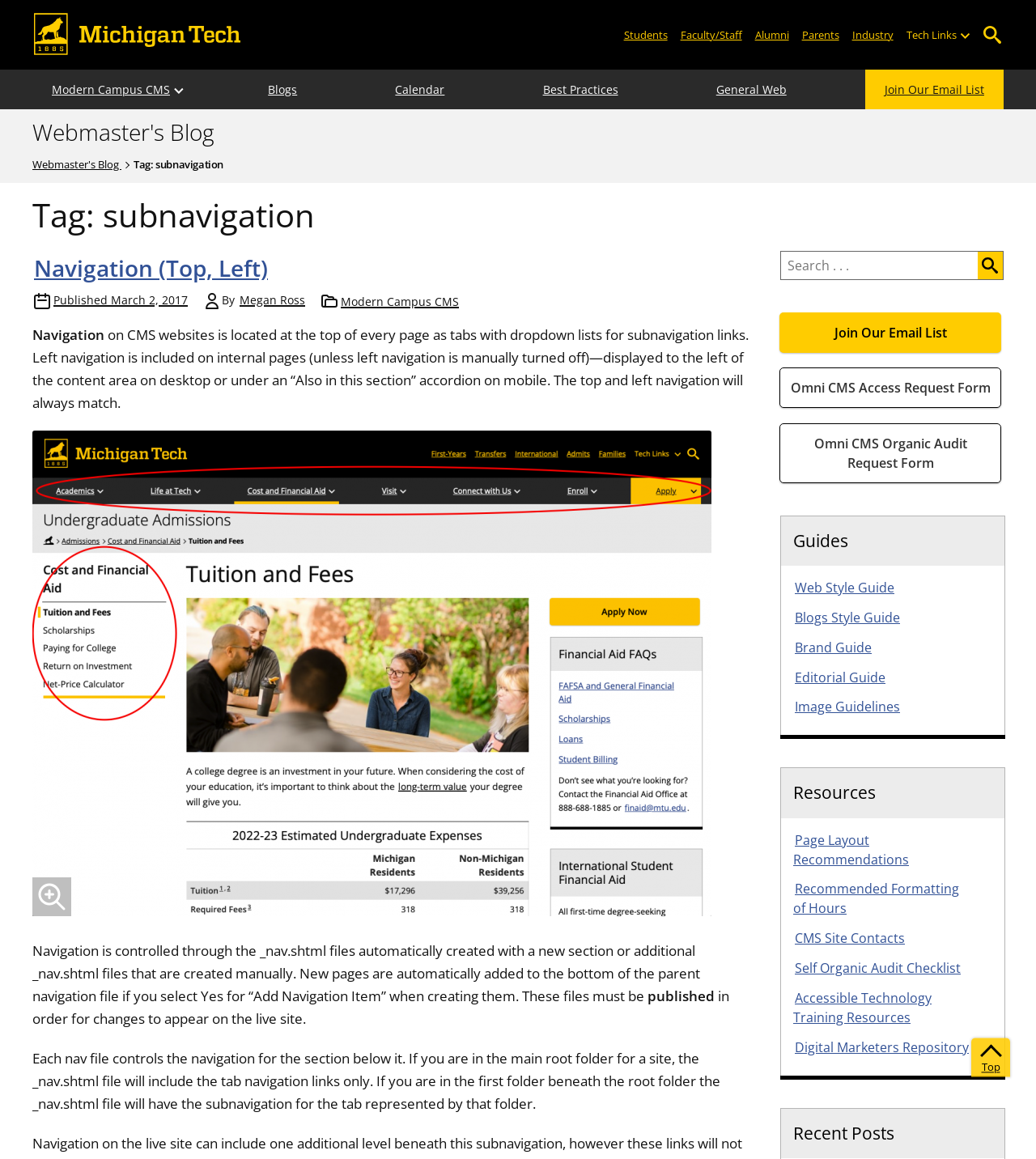Locate the bounding box coordinates of the clickable area to execute the instruction: "Click the 'Students' link". Provide the coordinates as four float numbers between 0 and 1, represented as [left, top, right, bottom].

[0.596, 0.014, 0.65, 0.046]